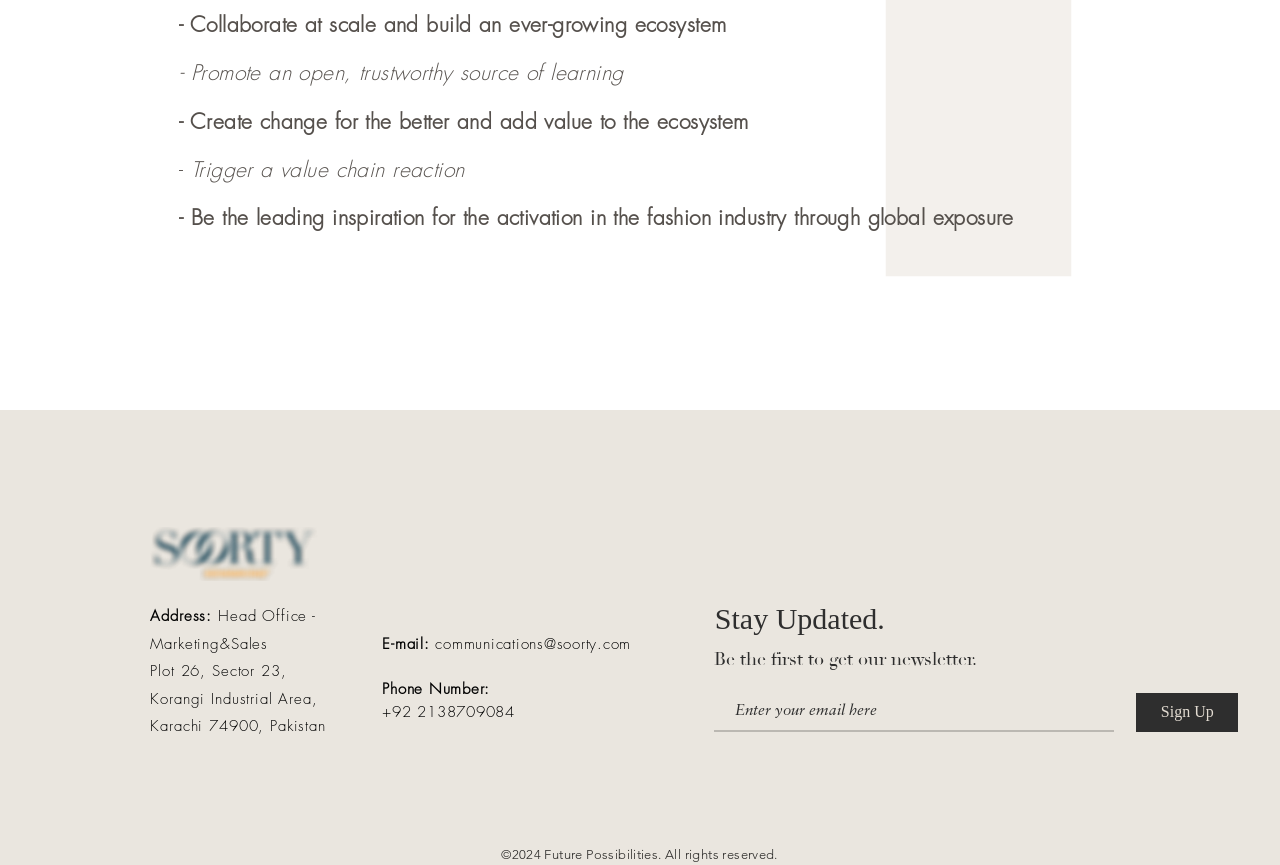What is the company's head office address?
Using the information from the image, give a concise answer in one word or a short phrase.

Plot 26, Sector 23, Korangi Industrial Area, Karachi 74900, Pakistan